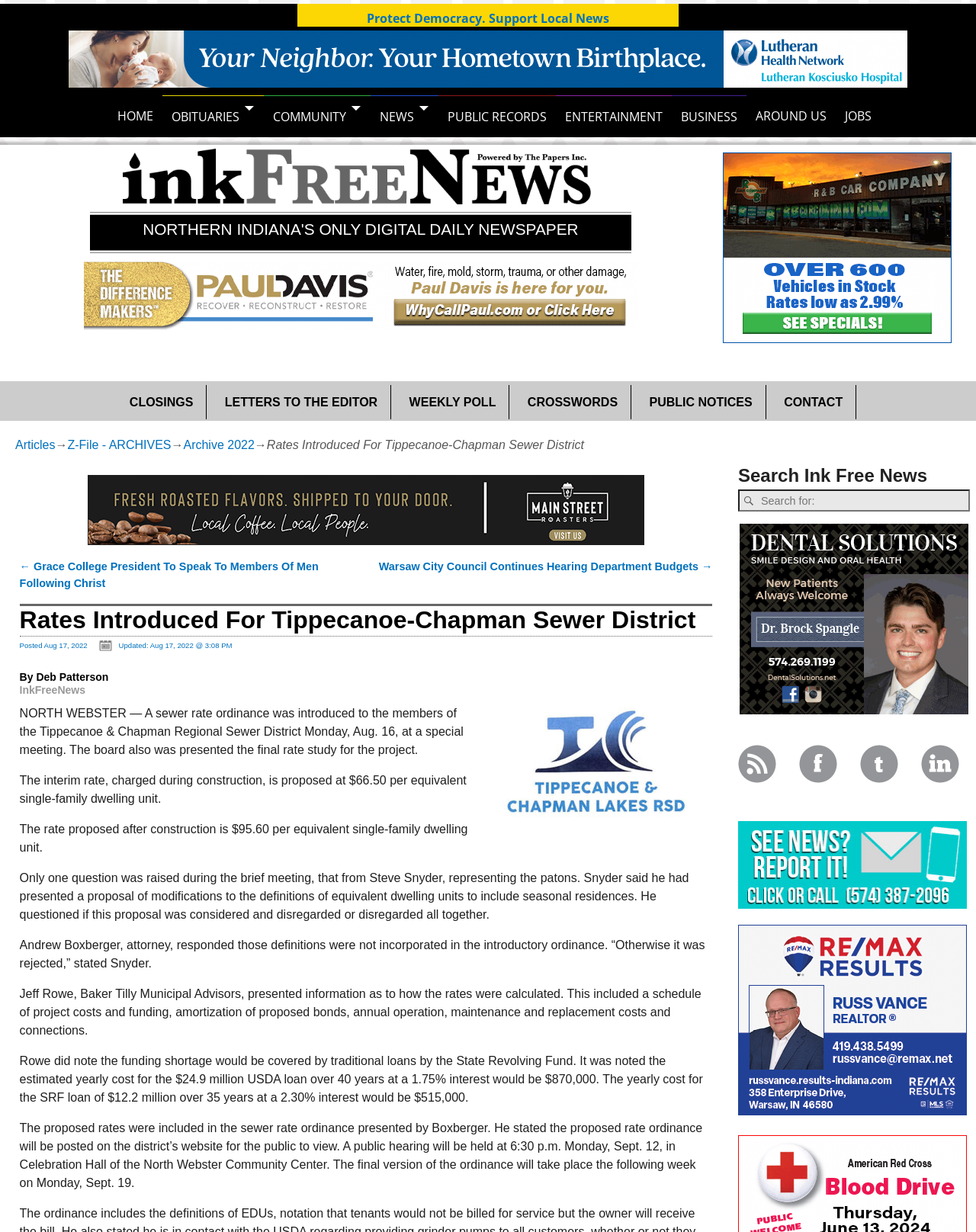Please determine the bounding box coordinates of the section I need to click to accomplish this instruction: "check updates on mastodon".

None